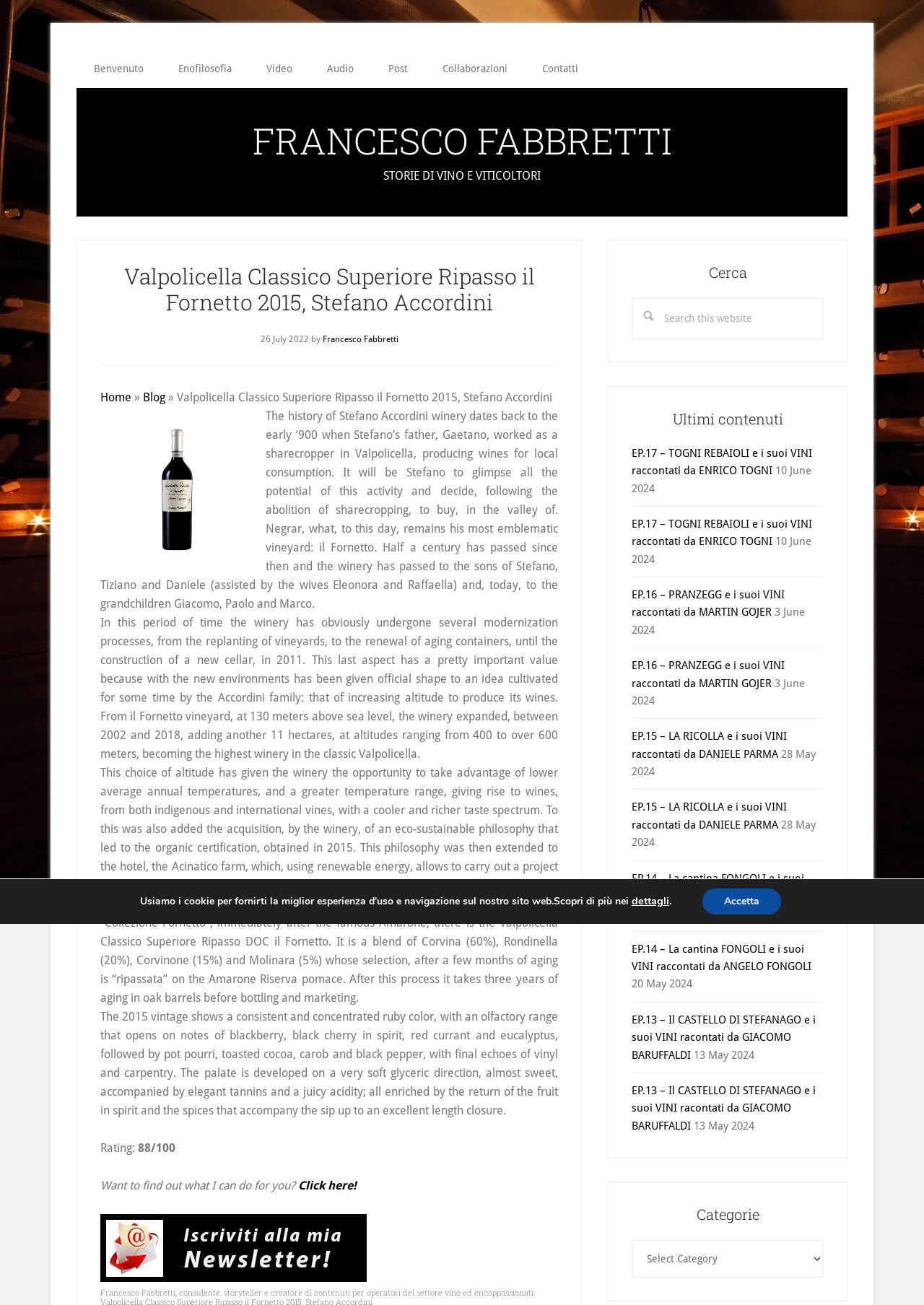Identify the bounding box coordinates of the section that should be clicked to achieve the task described: "Search this website".

[0.684, 0.228, 0.891, 0.26]